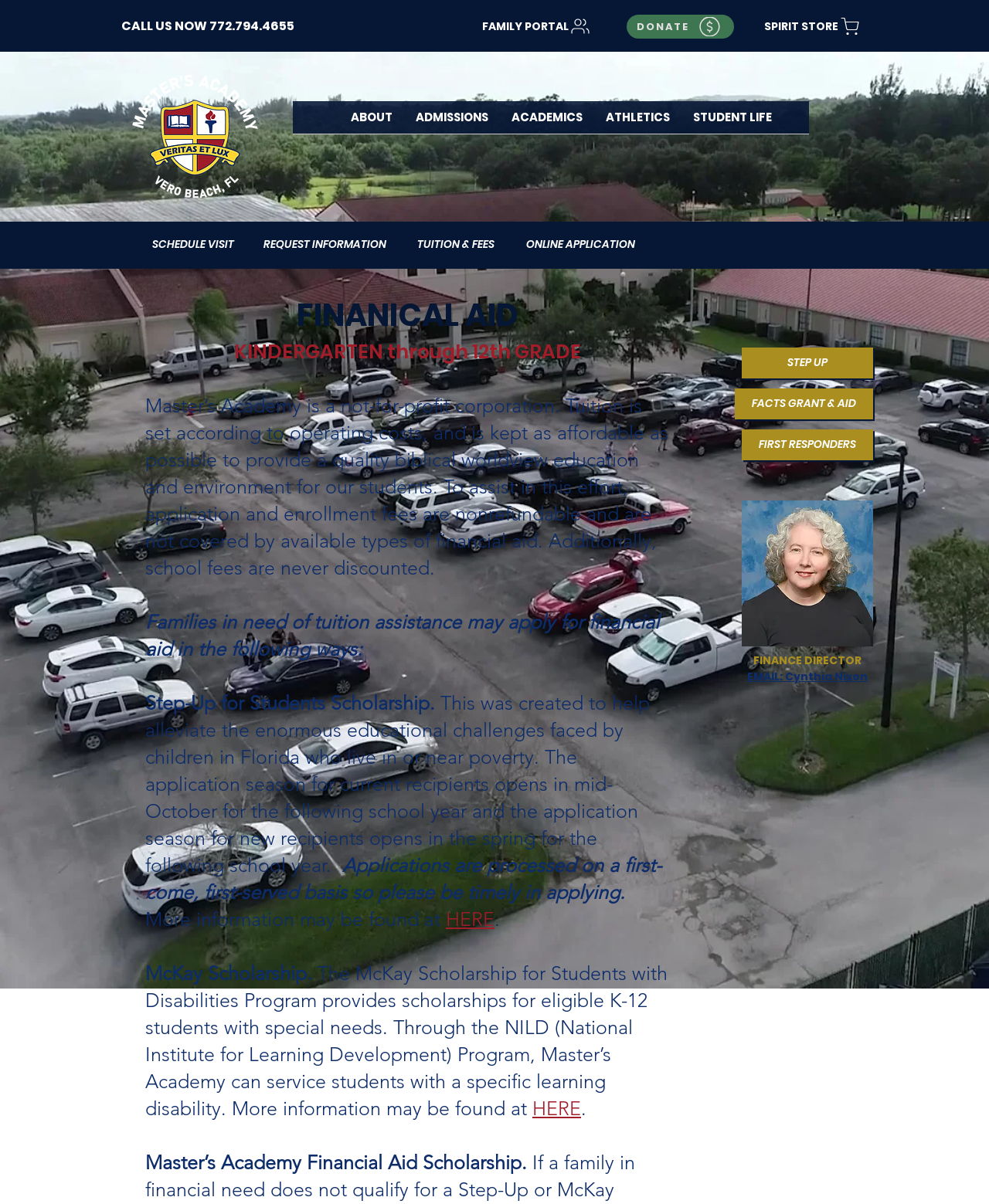Determine the bounding box coordinates of the clickable element to complete this instruction: "Apply for financial aid". Provide the coordinates in the format of four float numbers between 0 and 1, [left, top, right, bottom].

[0.451, 0.754, 0.5, 0.773]